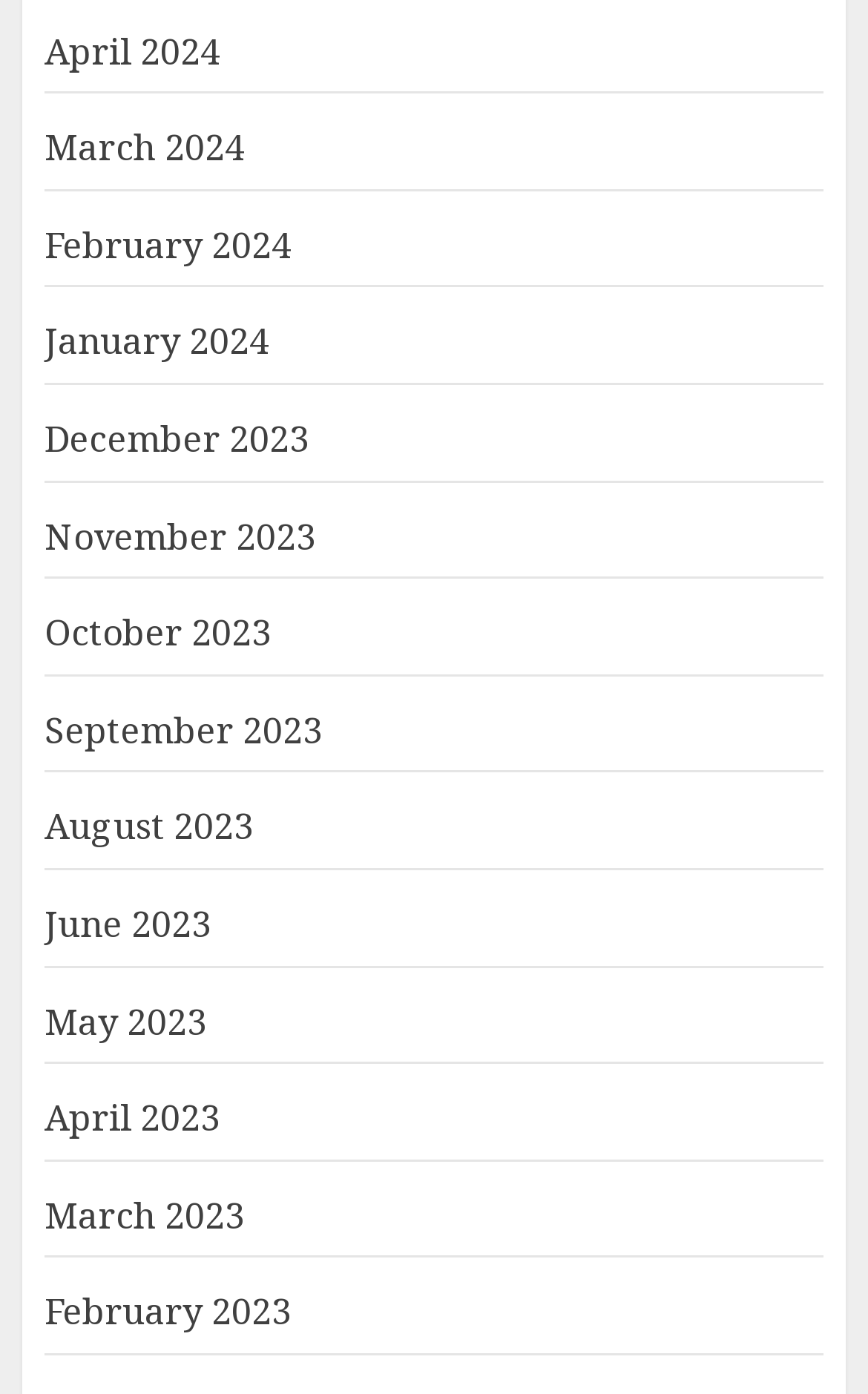Please analyze the image and give a detailed answer to the question:
What is the month listed above June 2023?

By comparing the y1 and y2 coordinates of the links, I determined that the link 'May 2023' is located above the link 'June 2023'.